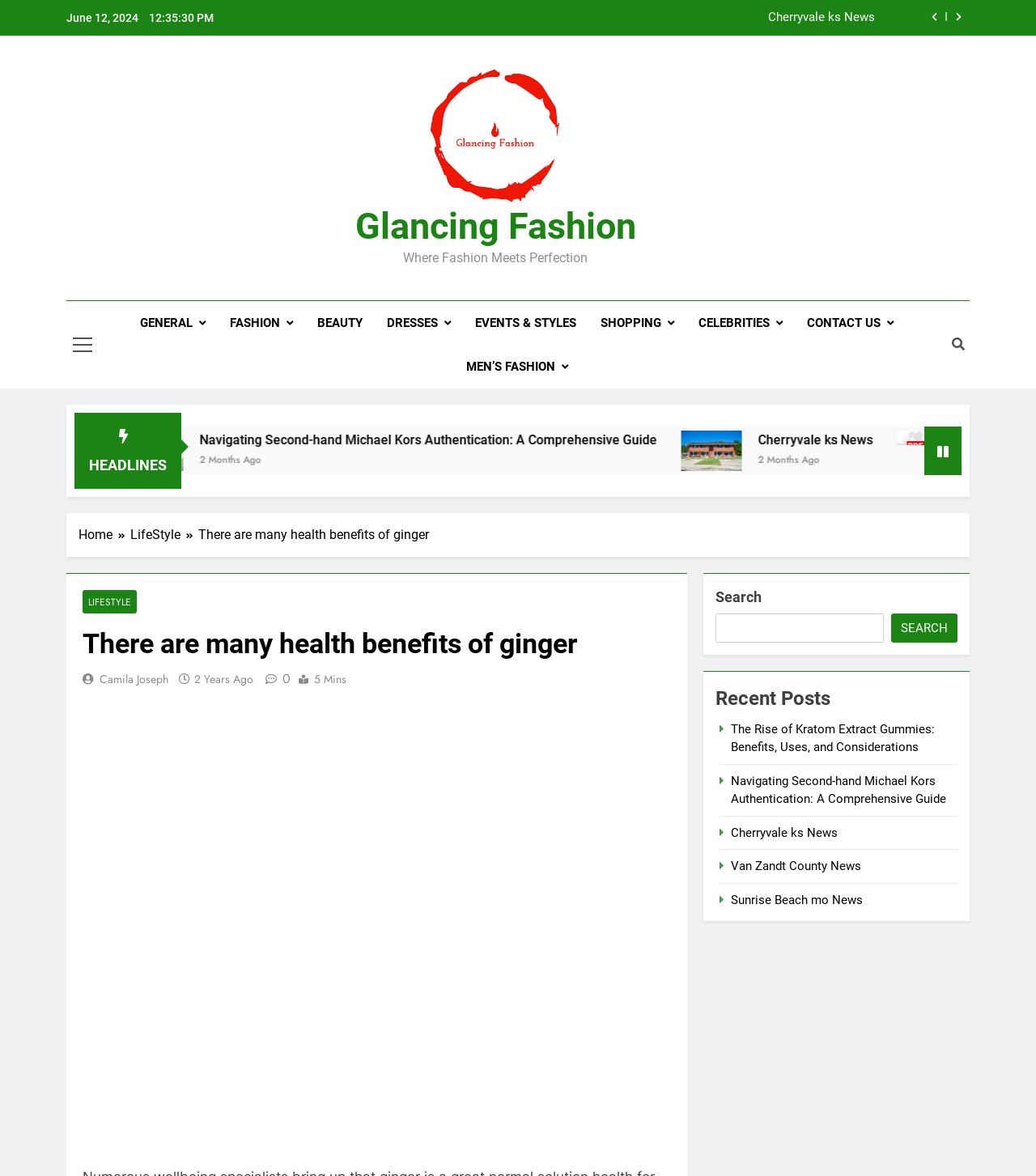Determine the bounding box coordinates of the element's region needed to click to follow the instruction: "Check the recent post about Kratom Extract Gummies". Provide these coordinates as four float numbers between 0 and 1, formatted as [left, top, right, bottom].

[0.706, 0.614, 0.903, 0.642]